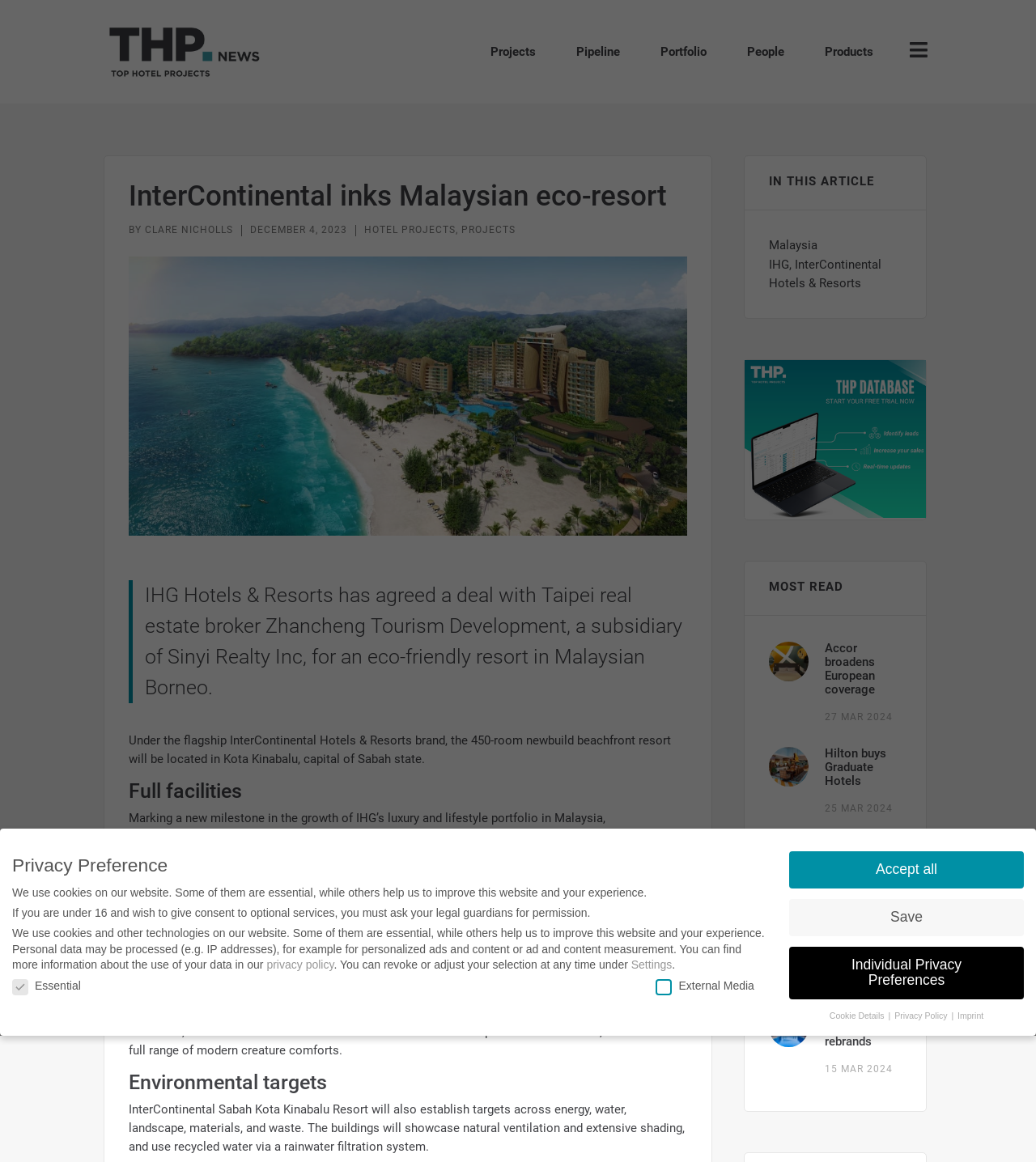Review the image closely and give a comprehensive answer to the question: What is the length of the beach at the resort?

The article mentions that the resort will feature a 600 m-long beach, which is one of the amenities available to guests.